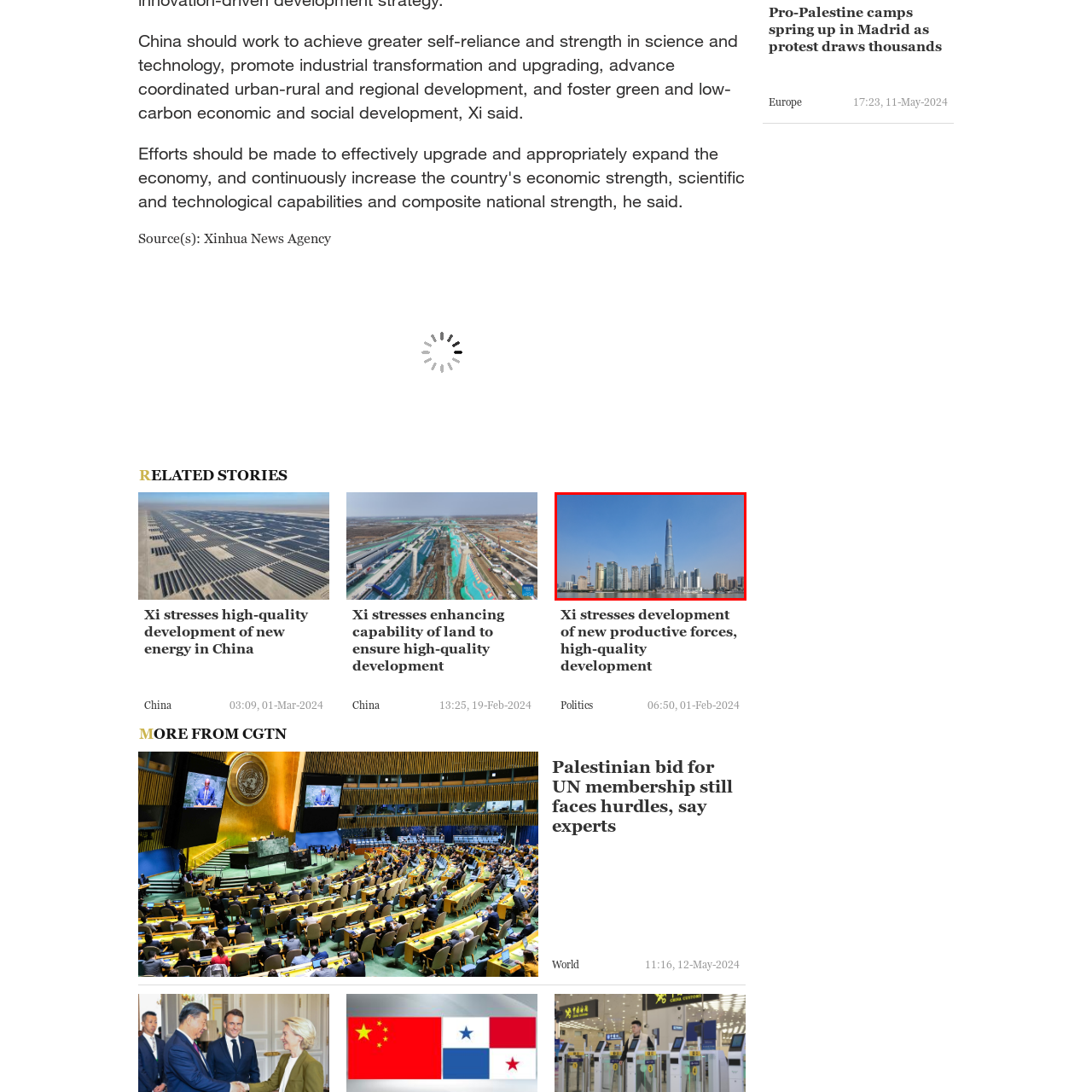Examine the picture highlighted with a red border, What is the color of the sky in the image? Please respond with a single word or phrase.

Blue